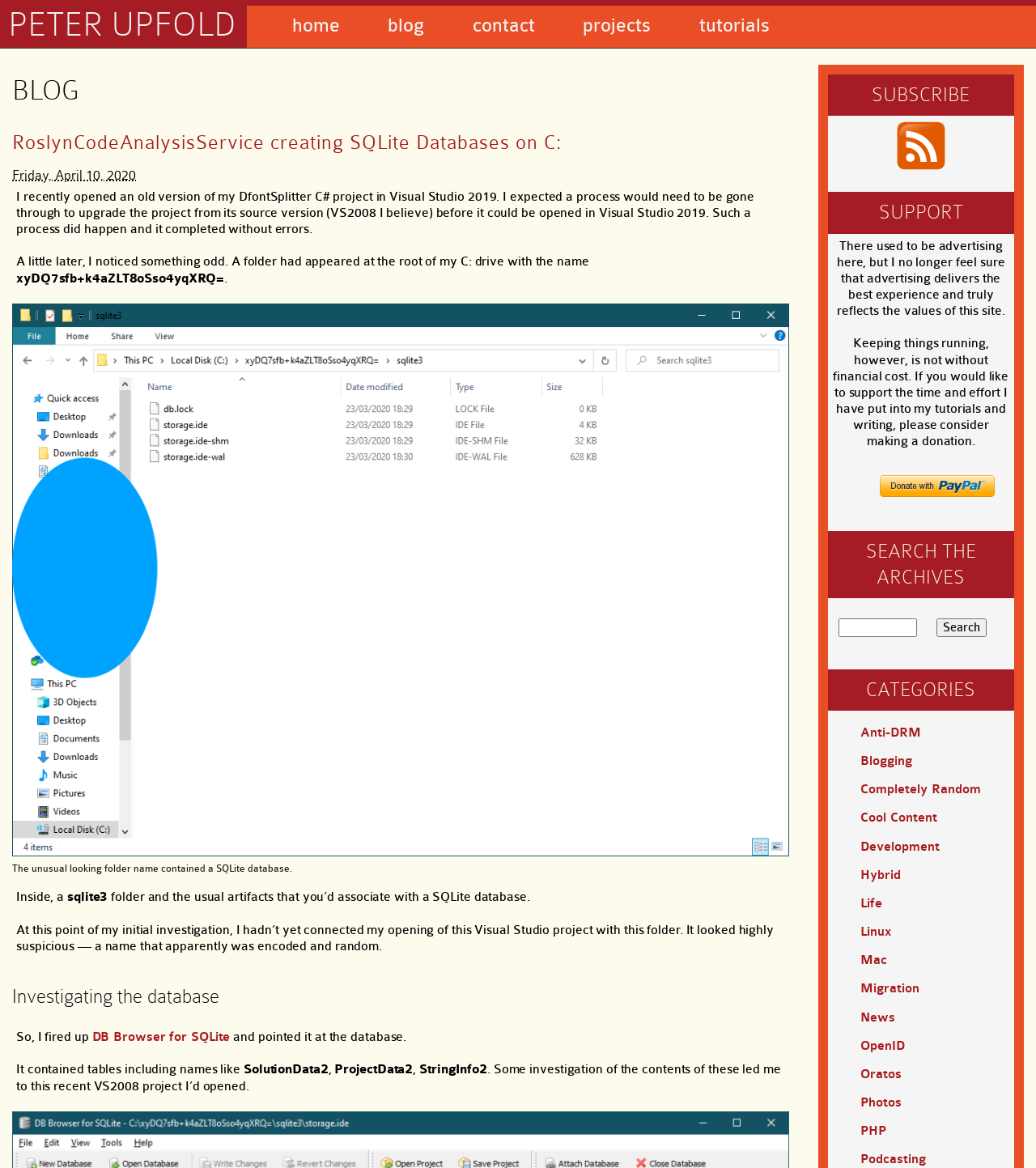Please provide the bounding box coordinates in the format (top-left x, top-left y, bottom-right x, bottom-right y). Remember, all values are floating point numbers between 0 and 1. What is the bounding box coordinate of the region described as: DB Browser for SQLite

[0.089, 0.882, 0.222, 0.894]